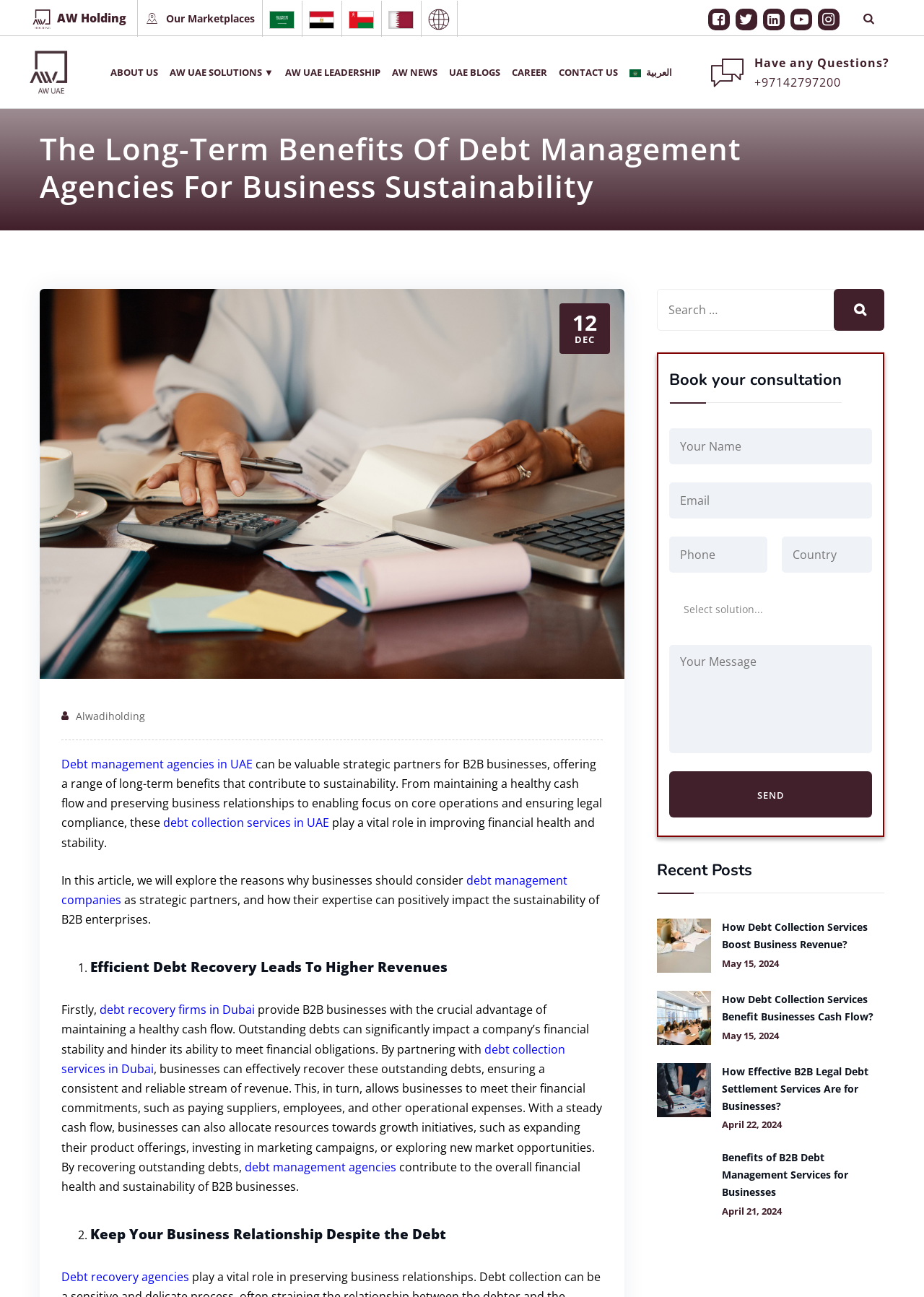Can you identify and provide the main heading of the webpage?

The Long-Term Benefits Of Debt Management Agencies For Business Sustainability